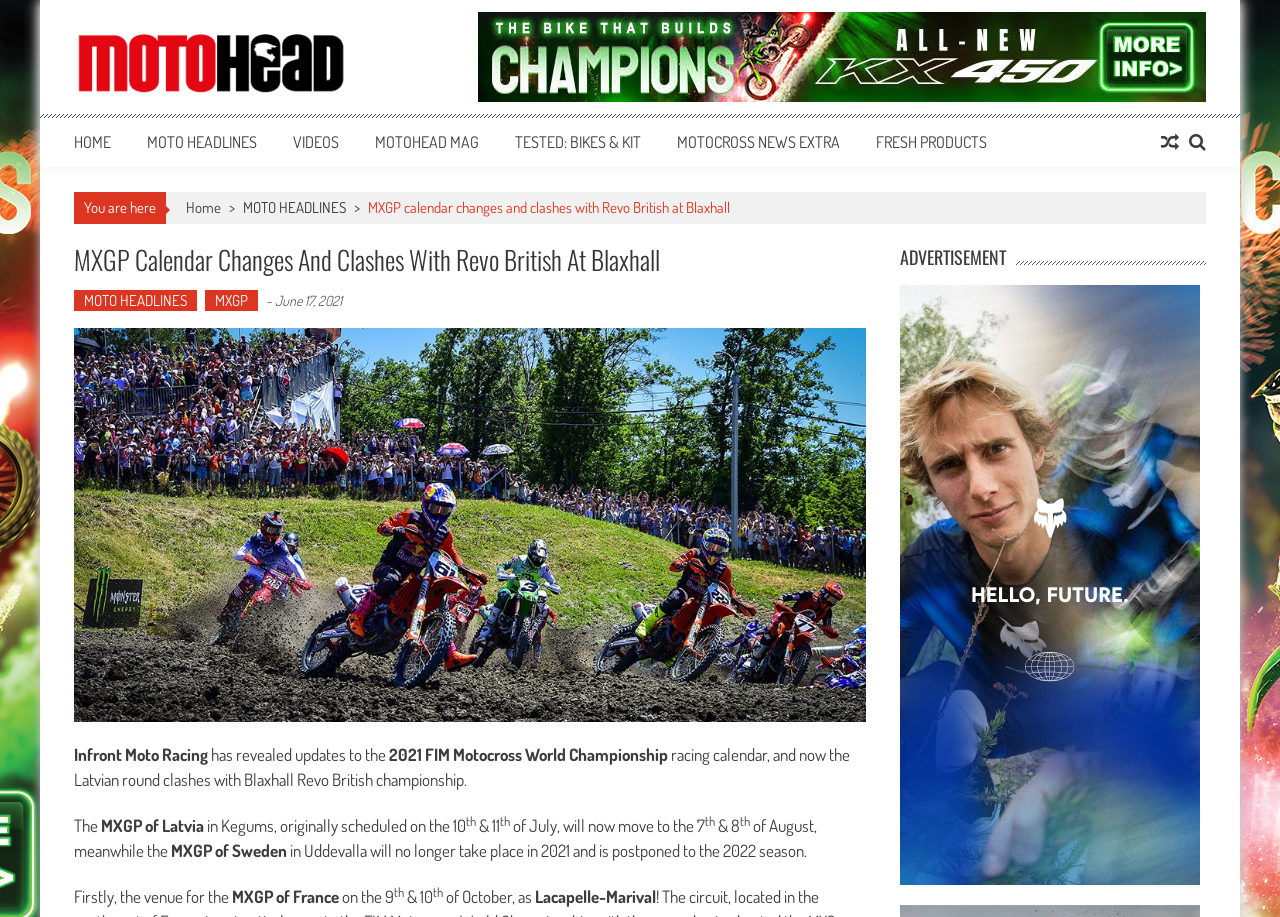What is the name of the venue for the MXGP of France?
Could you answer the question with a detailed and thorough explanation?

The name of the venue for the MXGP of France can be found in the article content, where it says 'the venue for the MXGP of France on the 9 & 10 of October, as Lacapelle-Marival'.